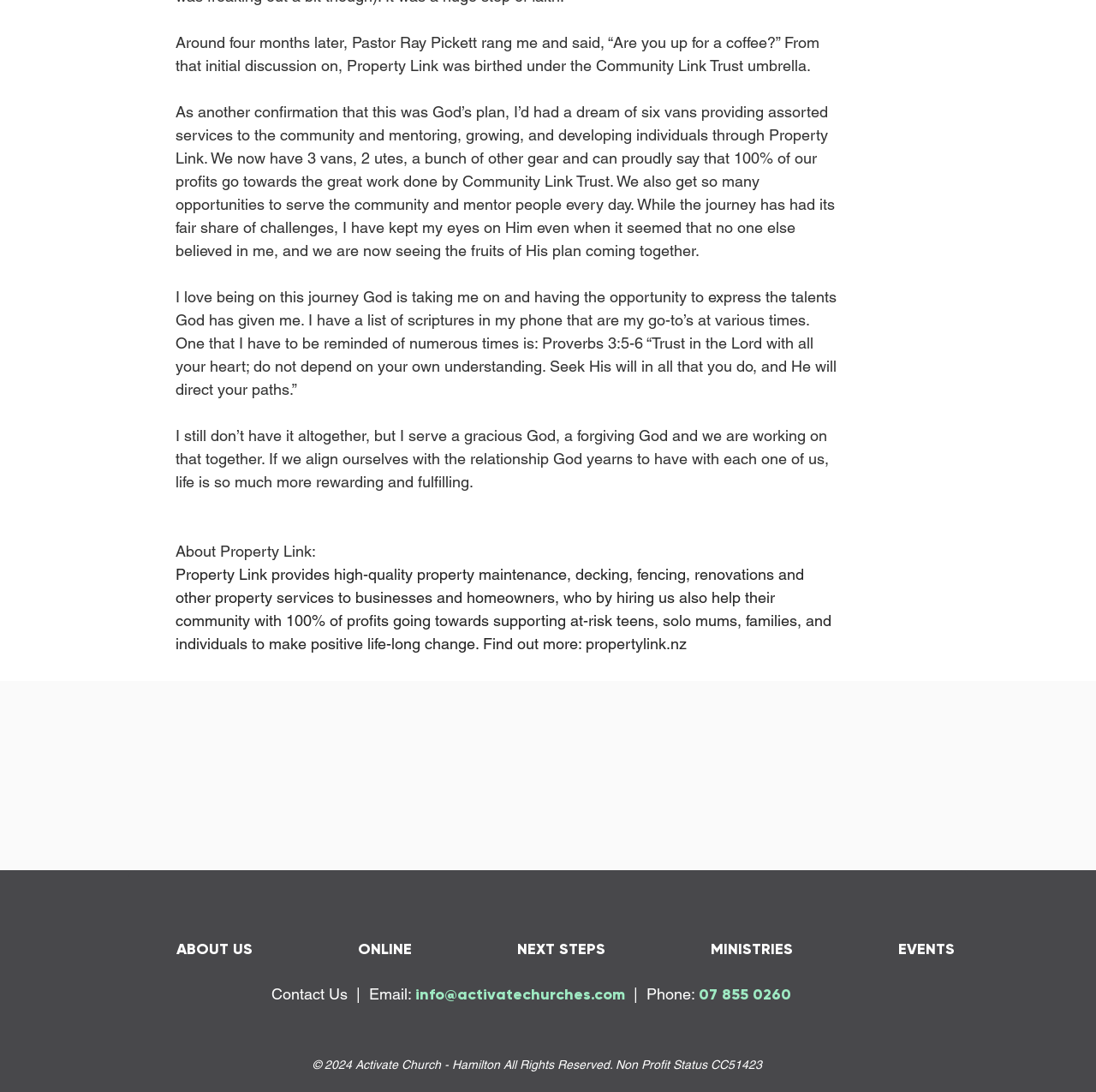Determine the bounding box coordinates for the area you should click to complete the following instruction: "Visit 'propertylink.nz'".

[0.534, 0.581, 0.627, 0.598]